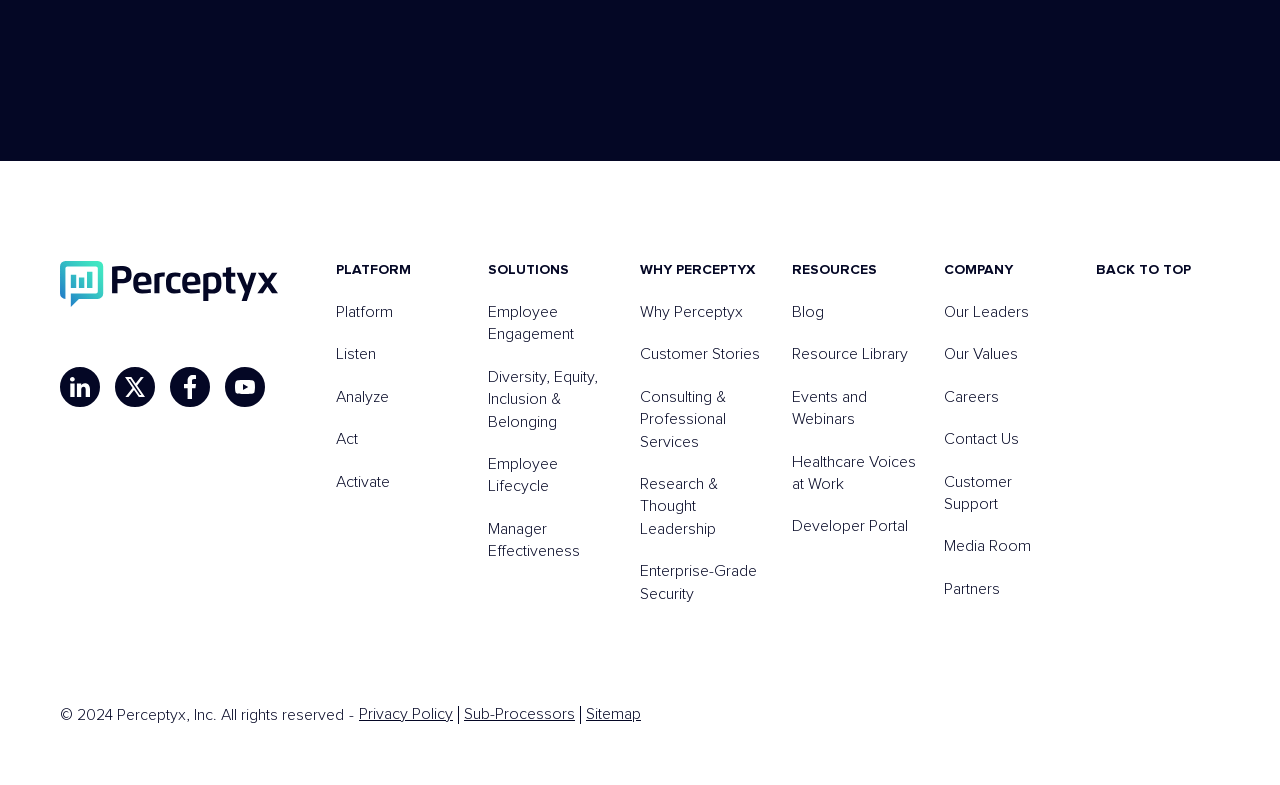What is the last link in the 'COMPANY' section?
Please give a detailed and elaborate answer to the question based on the image.

I looked at the 'COMPANY' section, which is located at the bottom of the webpage, and found the links 'Our Leaders', 'Our Values', 'Careers', 'Contact Us', 'Customer Support', 'Media Room', and 'Partners'. The last link in this section is 'Partners'.